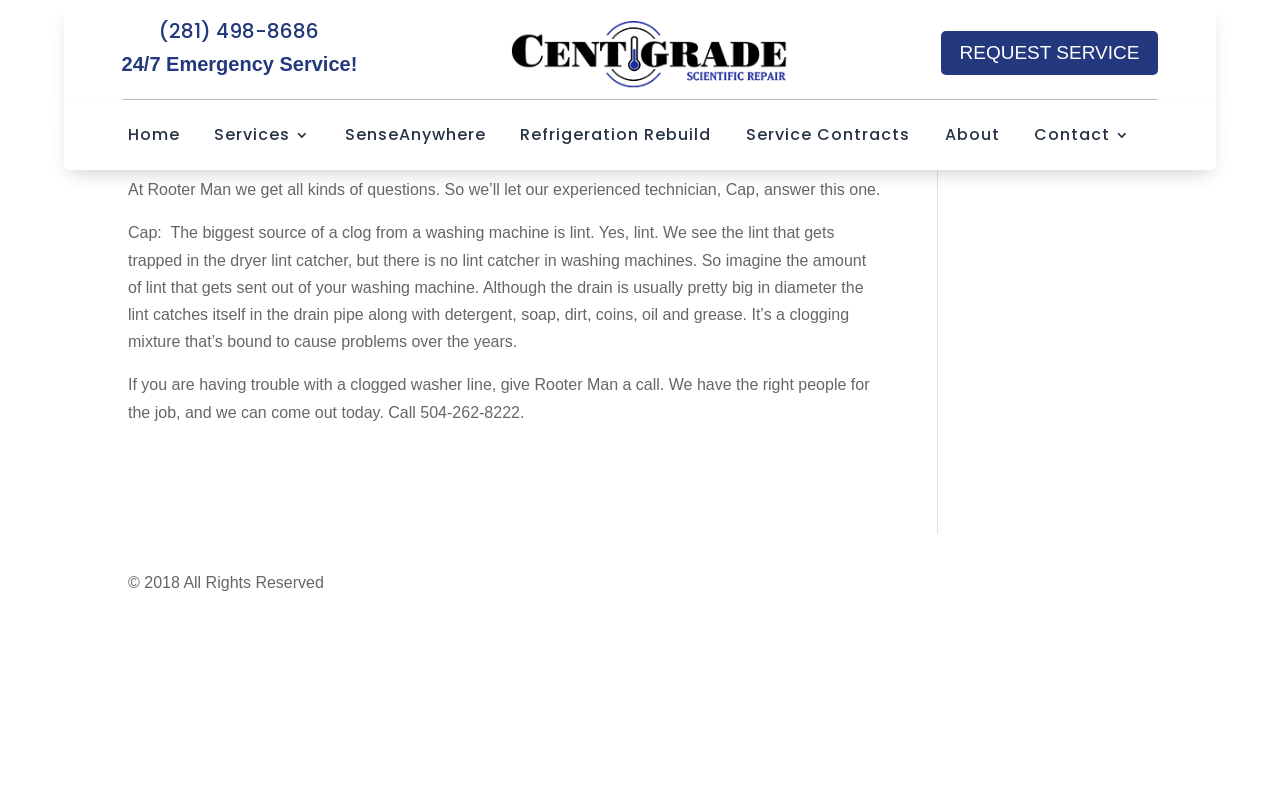What is the phone number on the top?
Look at the image and respond to the question as thoroughly as possible.

I found the phone number on the top of the webpage, which is a heading element with the text '(281) 498-8686'. It is located at the top of the page, with a bounding box coordinate of [0.095, 0.027, 0.279, 0.064].